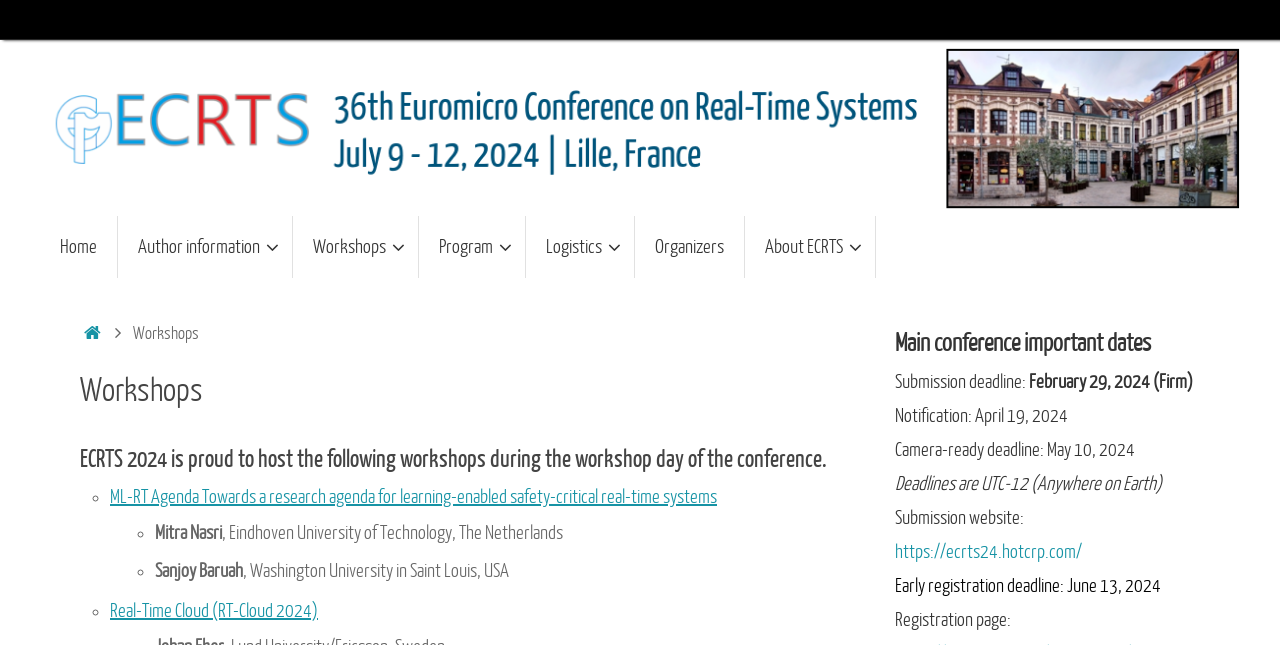What is the name of the conference?
Provide an in-depth and detailed answer to the question.

I found the answer by looking at the image at the top of the page, which has the text 'ECRTS 2024 - 36th Euromicro Conference on Real-Time Systems'. This suggests that the conference name is ECRTS 2024.